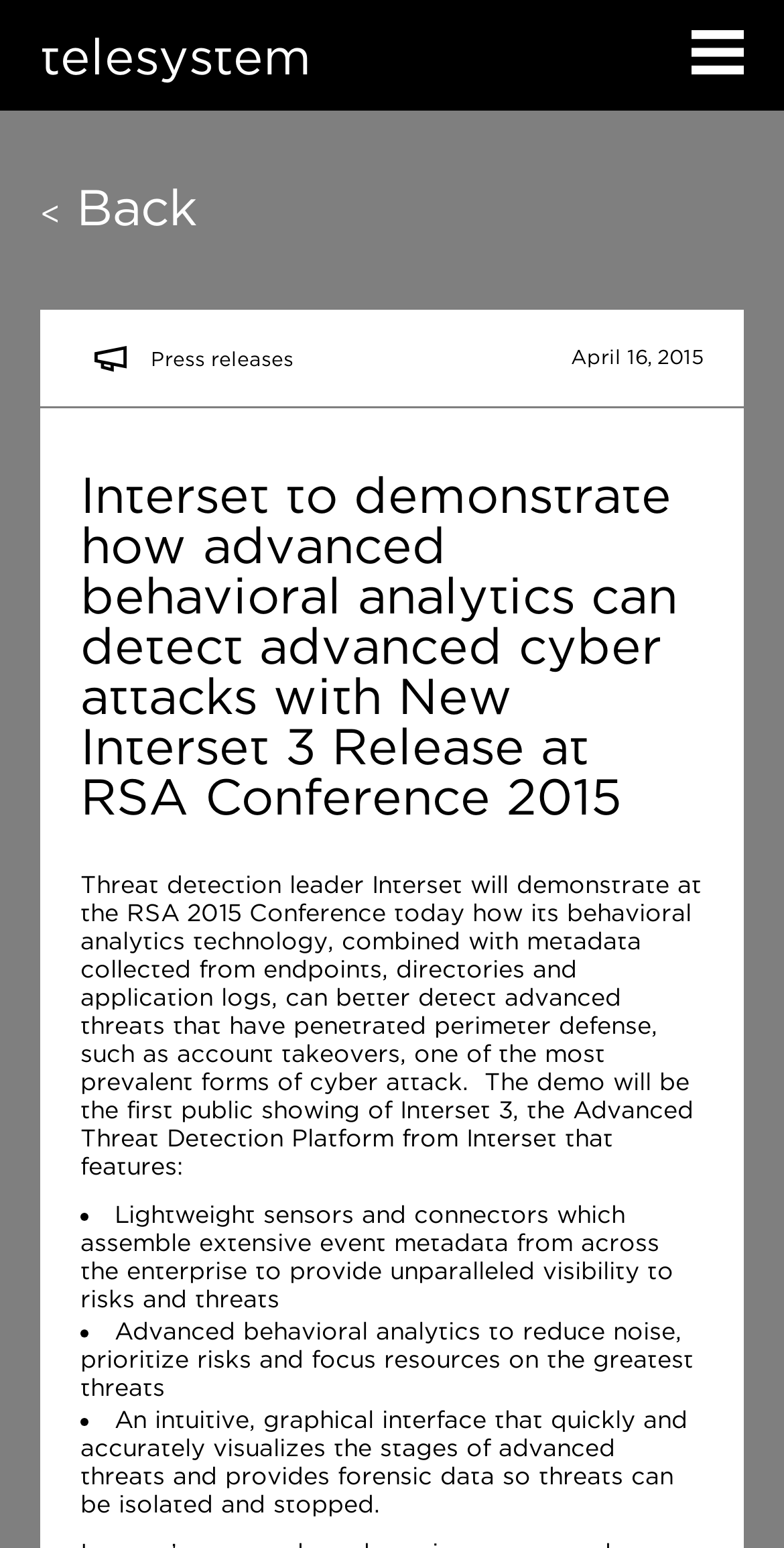What is the benefit of the advanced behavioral analytics?
Using the image as a reference, answer with just one word or a short phrase.

Reduce noise, prioritize risks